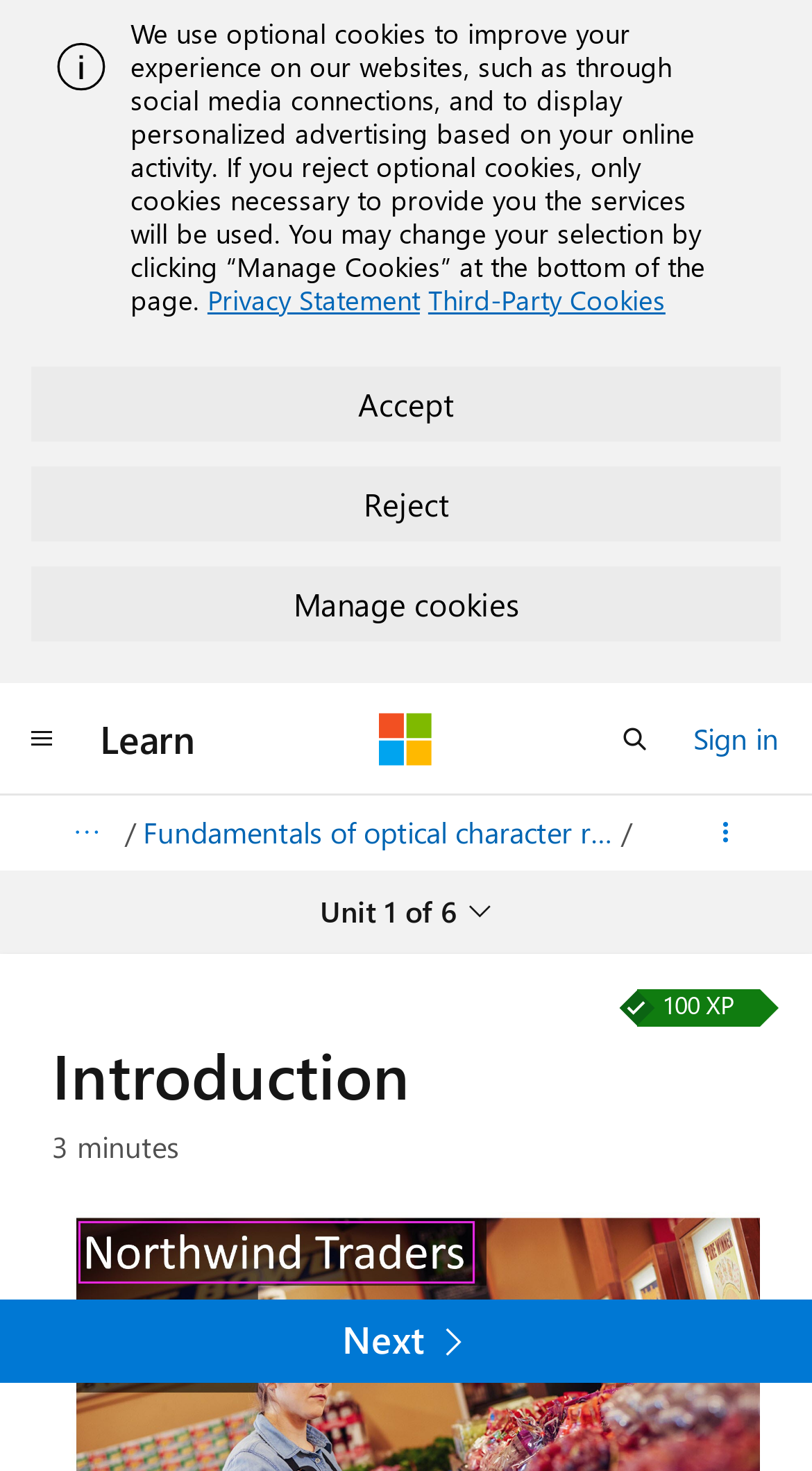What is the estimated time required to complete this unit?
Using the visual information, reply with a single word or short phrase.

3 minutes